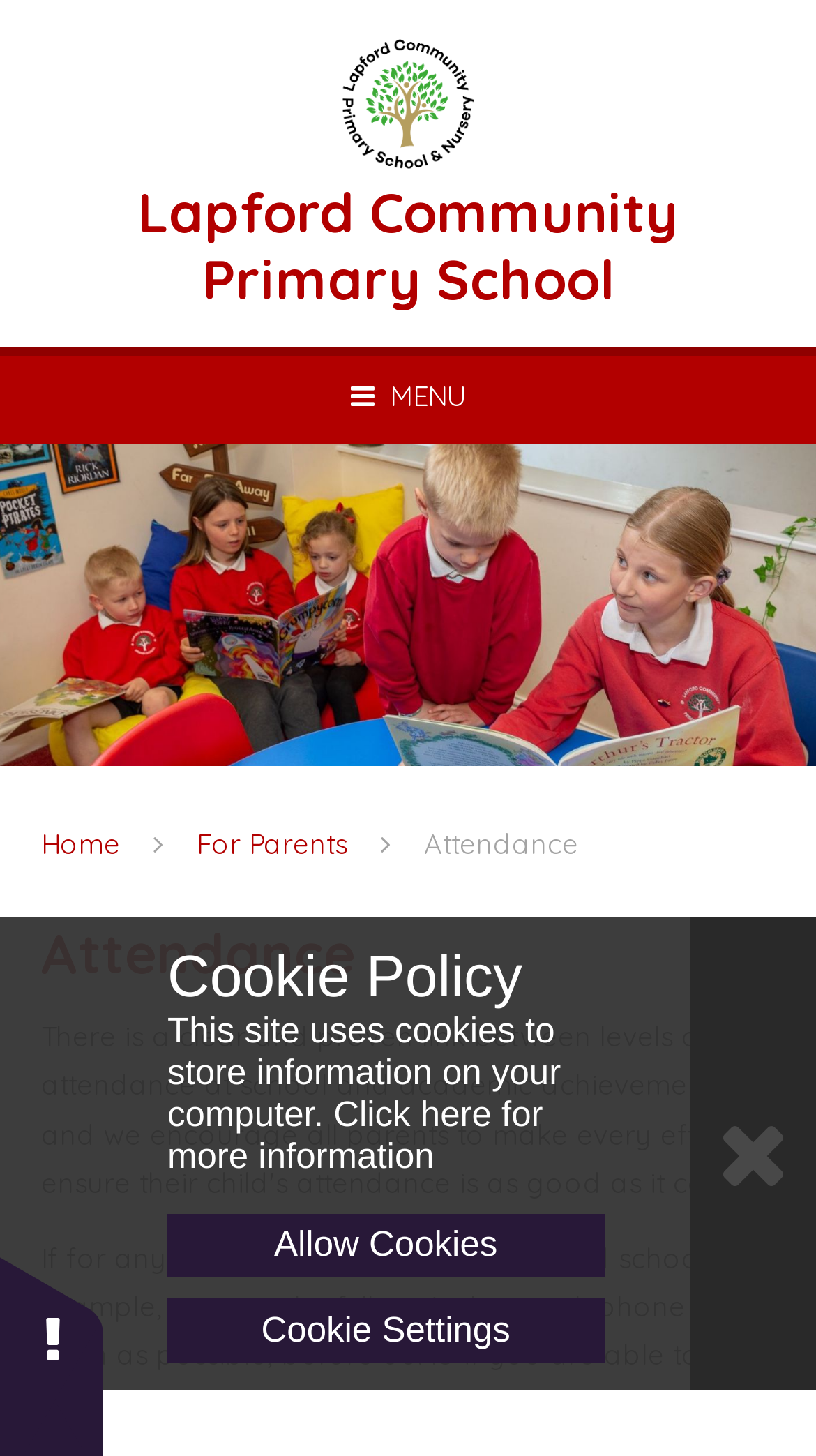Refer to the image and provide an in-depth answer to the question:
What is the topic of the current webpage?

The topic of the current webpage is 'Attendance', which is indicated by the heading 'Attendance' and the static text that follows, discussing the importance of notifying the school if a child cannot attend.